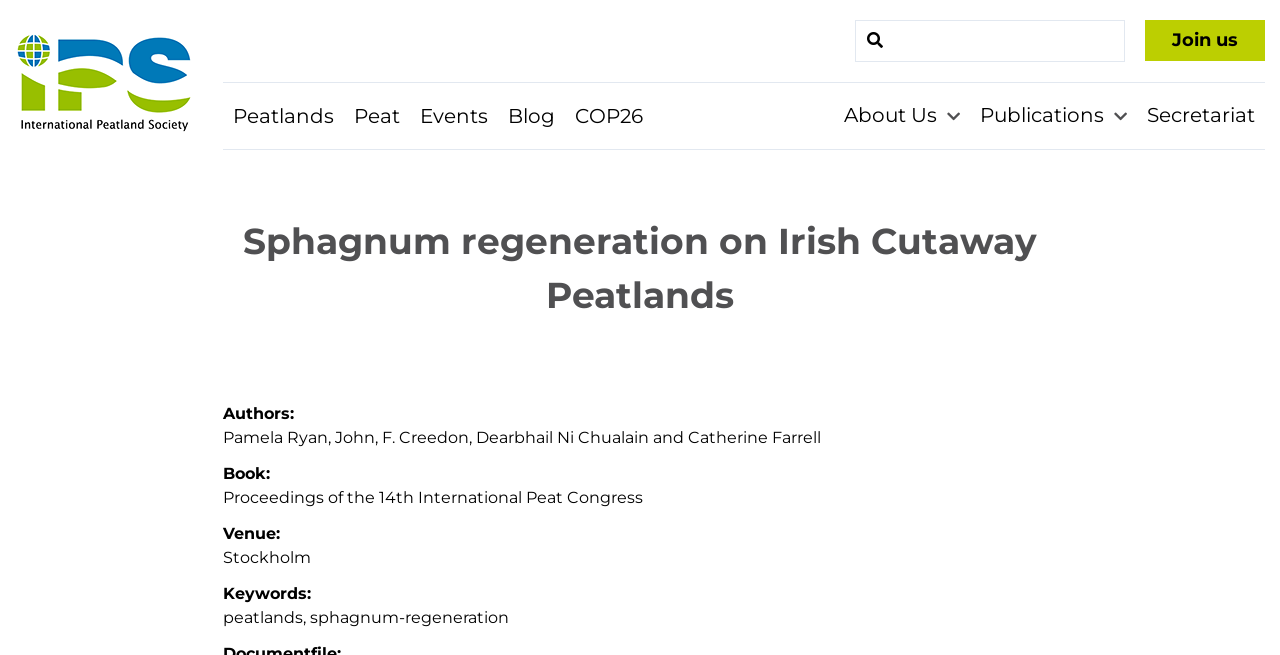Determine the bounding box coordinates of the clickable element to achieve the following action: 'Search for something'. Provide the coordinates as four float values between 0 and 1, formatted as [left, top, right, bottom].

[0.668, 0.031, 0.879, 0.095]